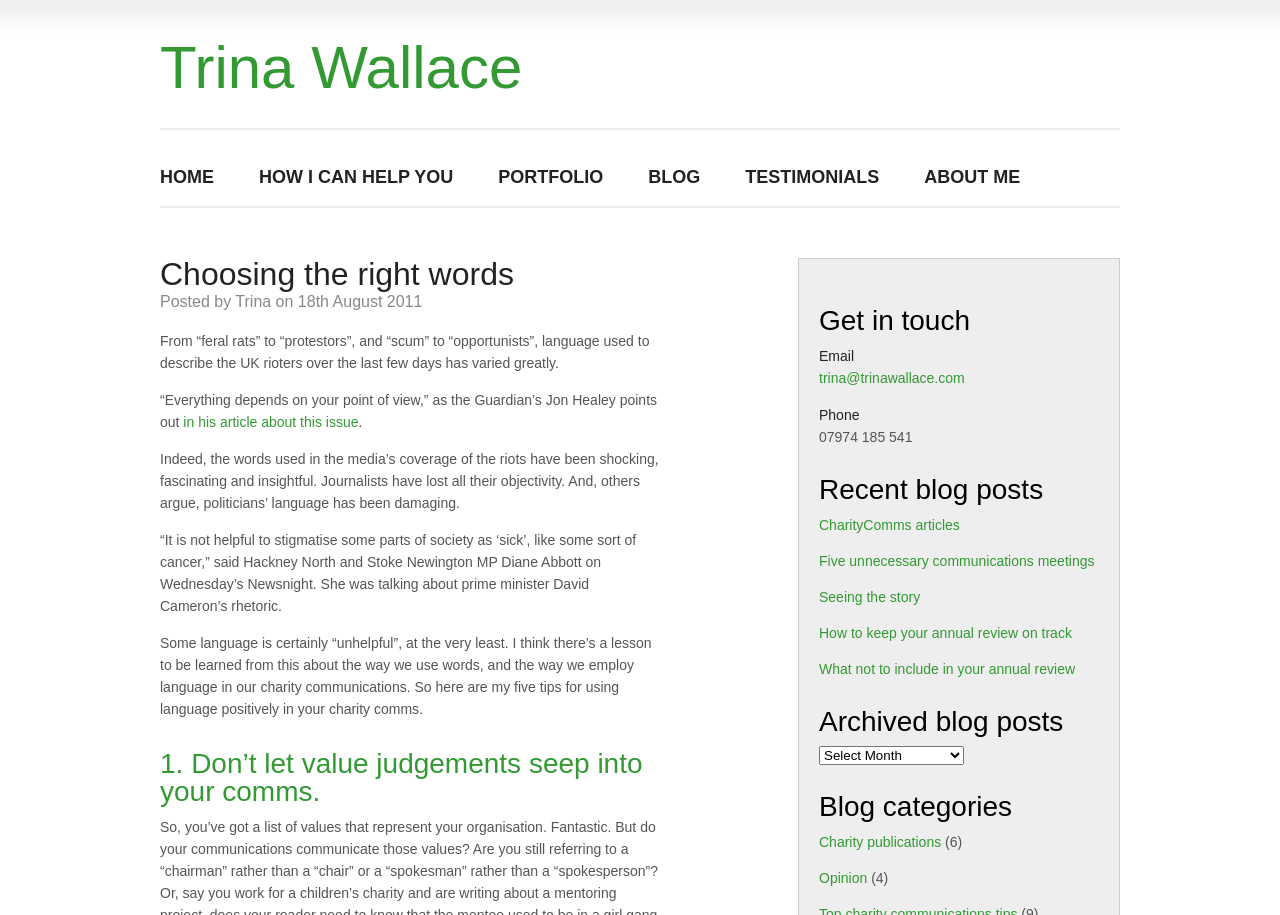Extract the bounding box of the UI element described as: "Gear".

None